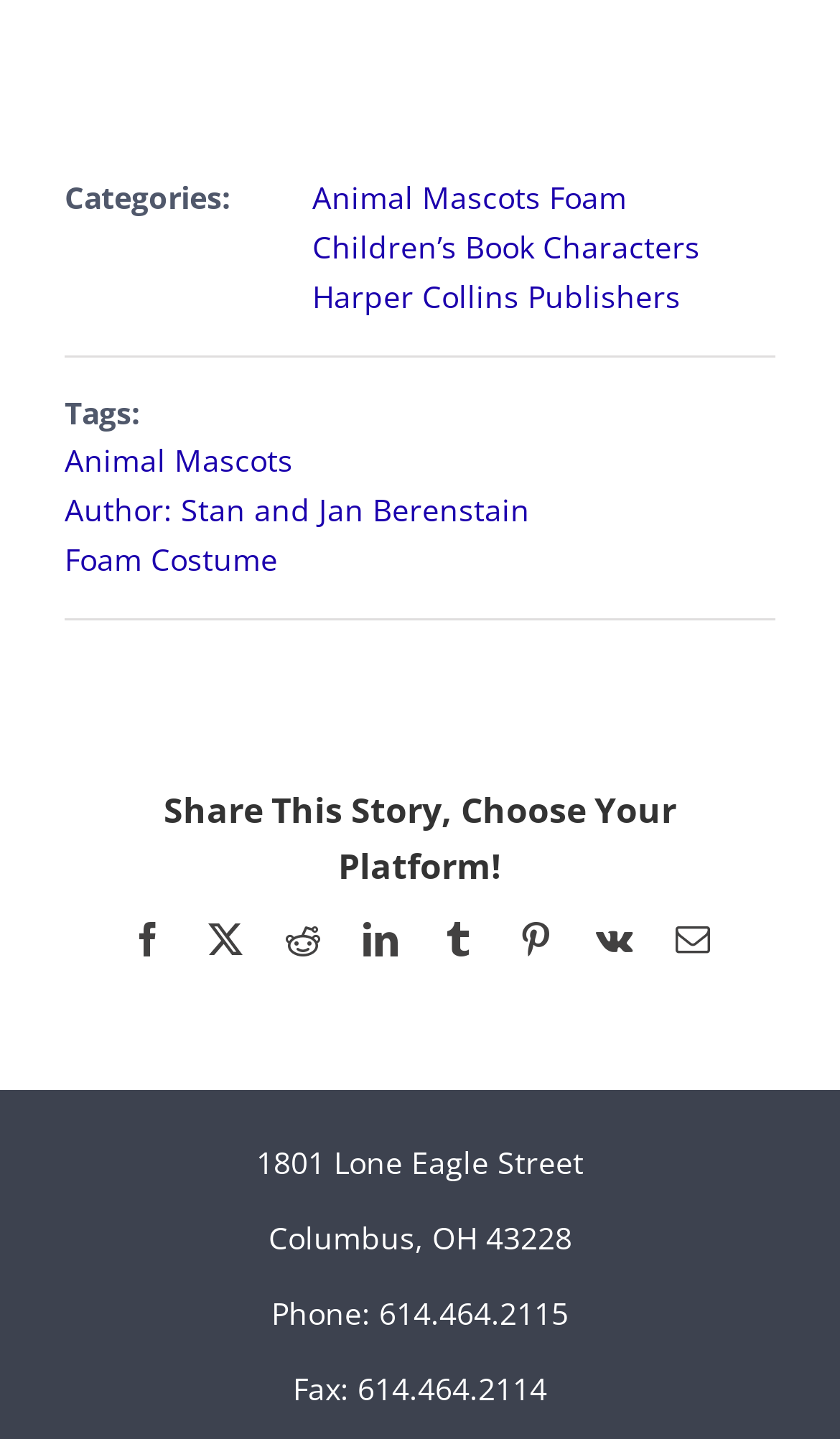Refer to the screenshot and give an in-depth answer to this question: What is the phone number listed?

The phone number listed is '614.464.2115' which is a static text element located at the bottom of the webpage, indicated by the bounding box coordinates [0.323, 0.898, 0.677, 0.926].